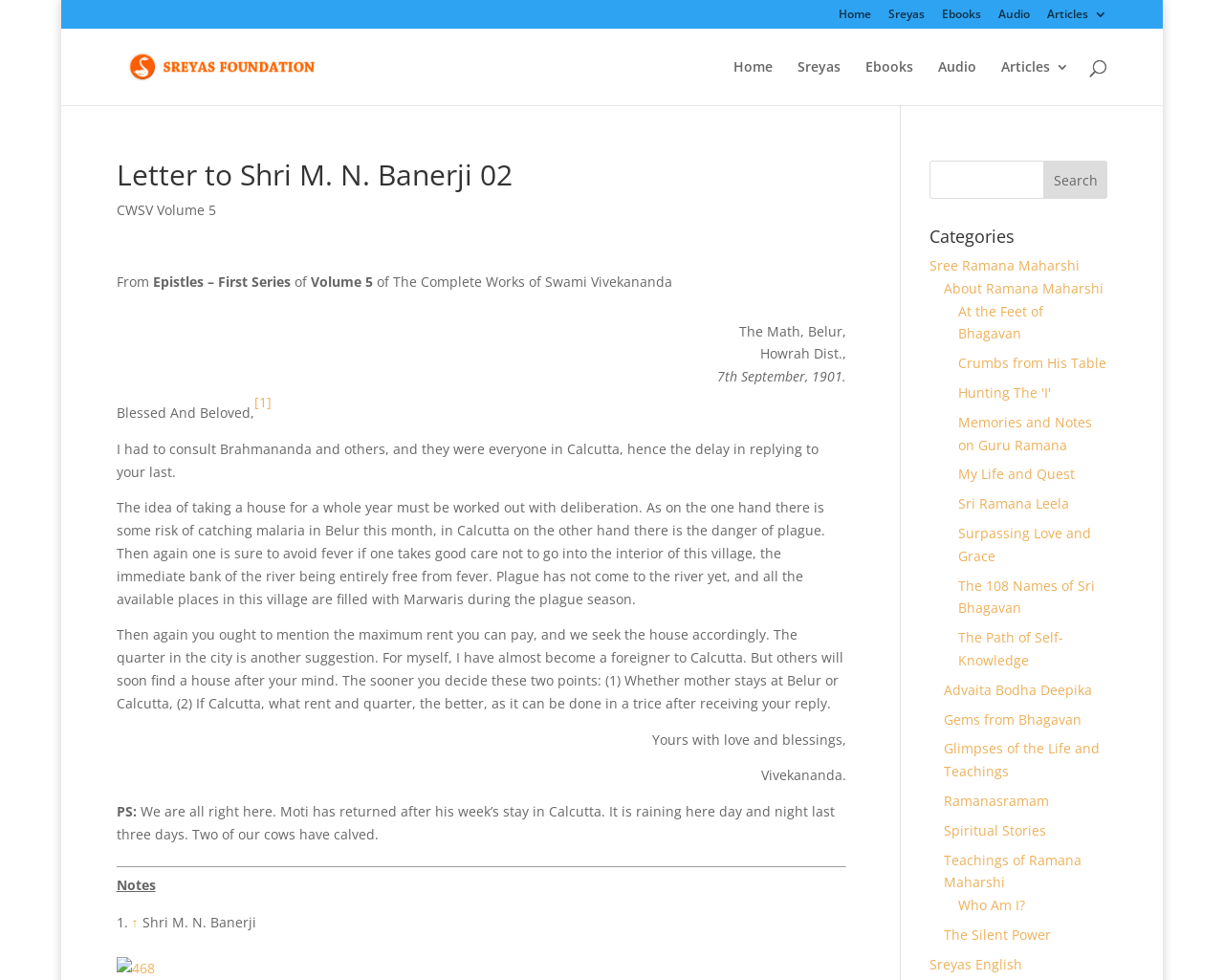What is the location mentioned in the letter?
Based on the image, answer the question with as much detail as possible.

The location mentioned in the letter can be found in the StaticText element with bounding box coordinates [0.604, 0.328, 0.691, 0.347]. It is explicitly stated as 'The Math, Belur'.